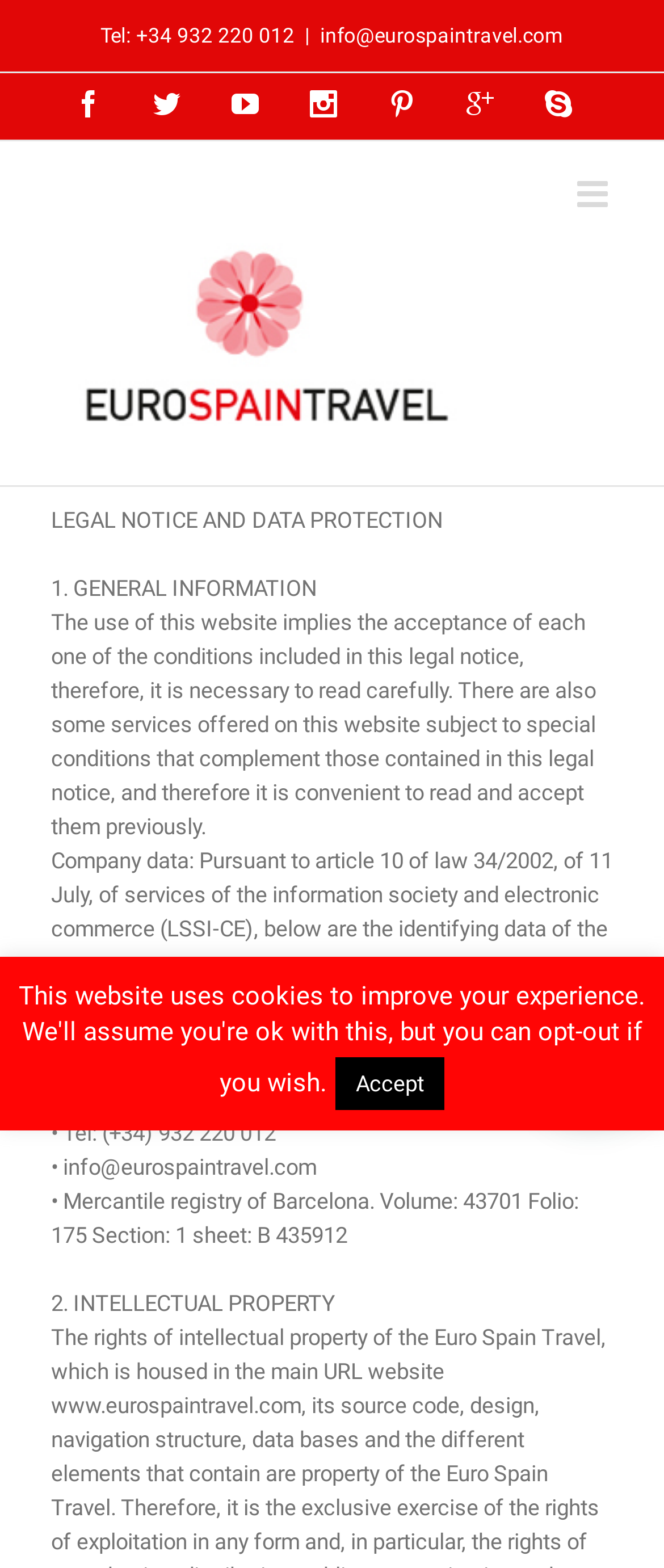Analyze and describe the webpage in a detailed narrative.

The webpage is about the legal notice and data protection of Euro Spain Travel. At the top left, there is a logo of Euro Spain Travel, accompanied by a set of social media icons. Below the logo, there is a contact information section, which includes a phone number, an email address, and a separator line. 

The main content of the webpage is divided into sections, starting with "LEGAL NOTICE AND DATA PROTECTION" and "1. GENERAL INFORMATION". The text explains the importance of reading the legal notice carefully, as it outlines the conditions of using the website. There are also special conditions for certain services offered on the website.

Following this introduction, the company data is provided, including the company name, tax identification number, address, phone number, and email address. 

The next section is "2. INTELLECTUAL PROPERTY", but its content is not provided. 

At the bottom of the page, there is an "Accept" button, which is likely used to confirm that the user has read and accepted the legal notice.